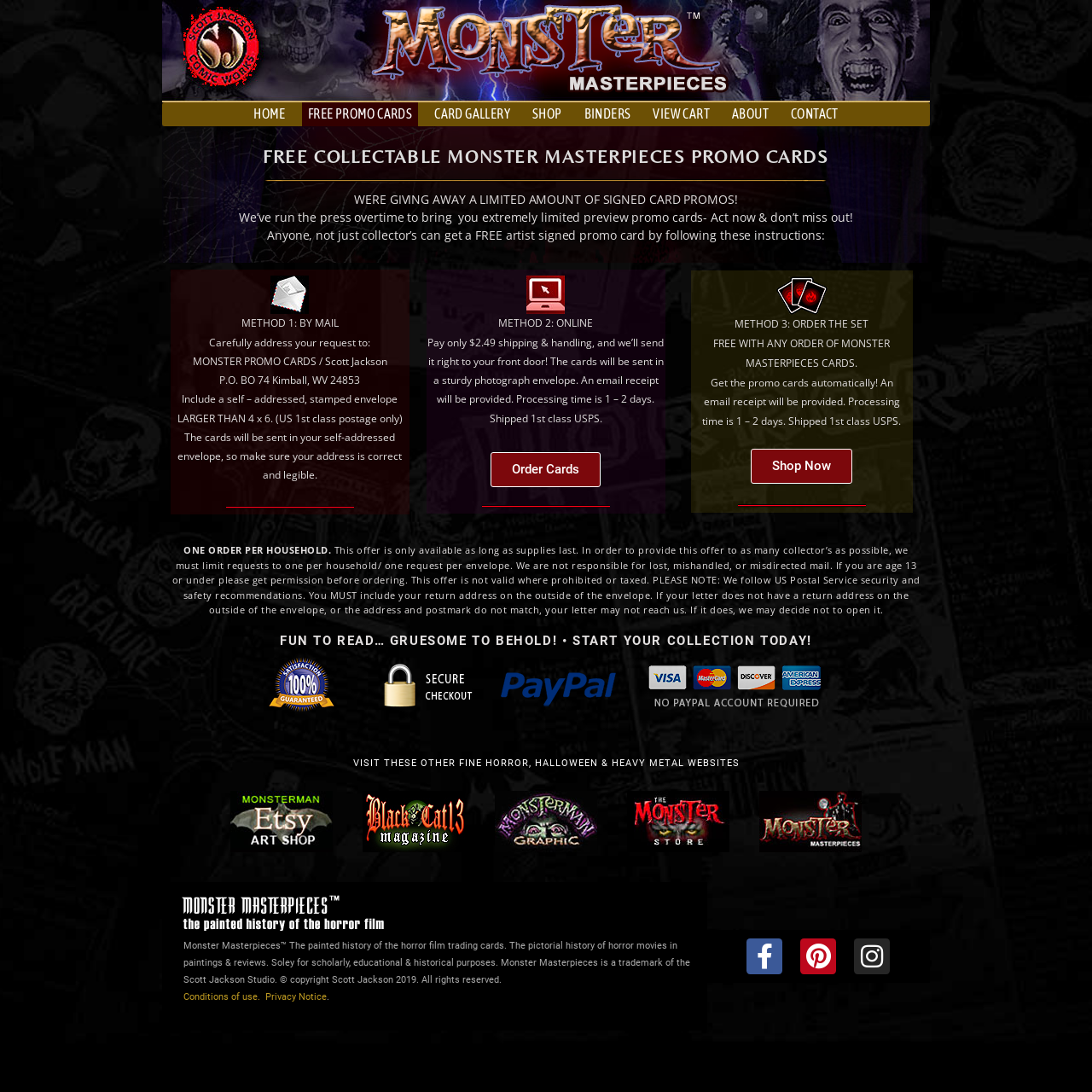Can you specify the bounding box coordinates of the area that needs to be clicked to fulfill the following instruction: "Click the 'Order Cards' button"?

[0.45, 0.414, 0.55, 0.446]